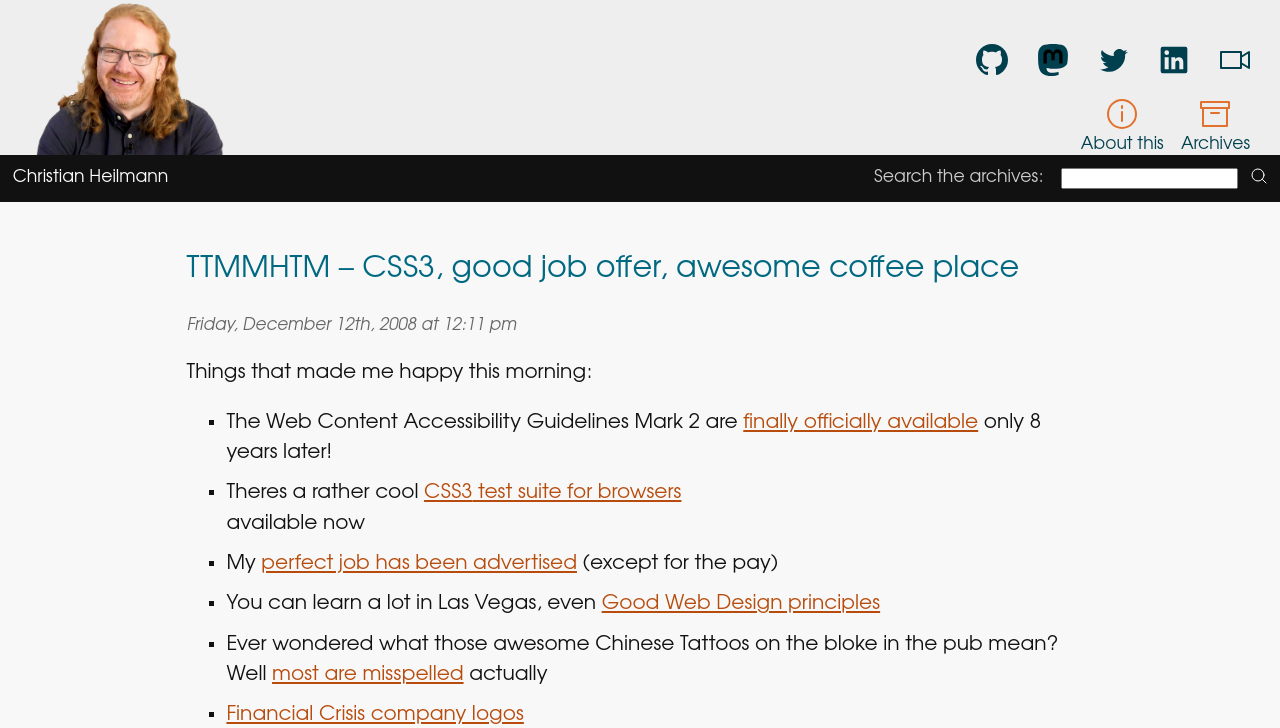Please find and report the bounding box coordinates of the element to click in order to perform the following action: "Open the Teachers Menu". The coordinates should be expressed as four float numbers between 0 and 1, in the format [left, top, right, bottom].

None